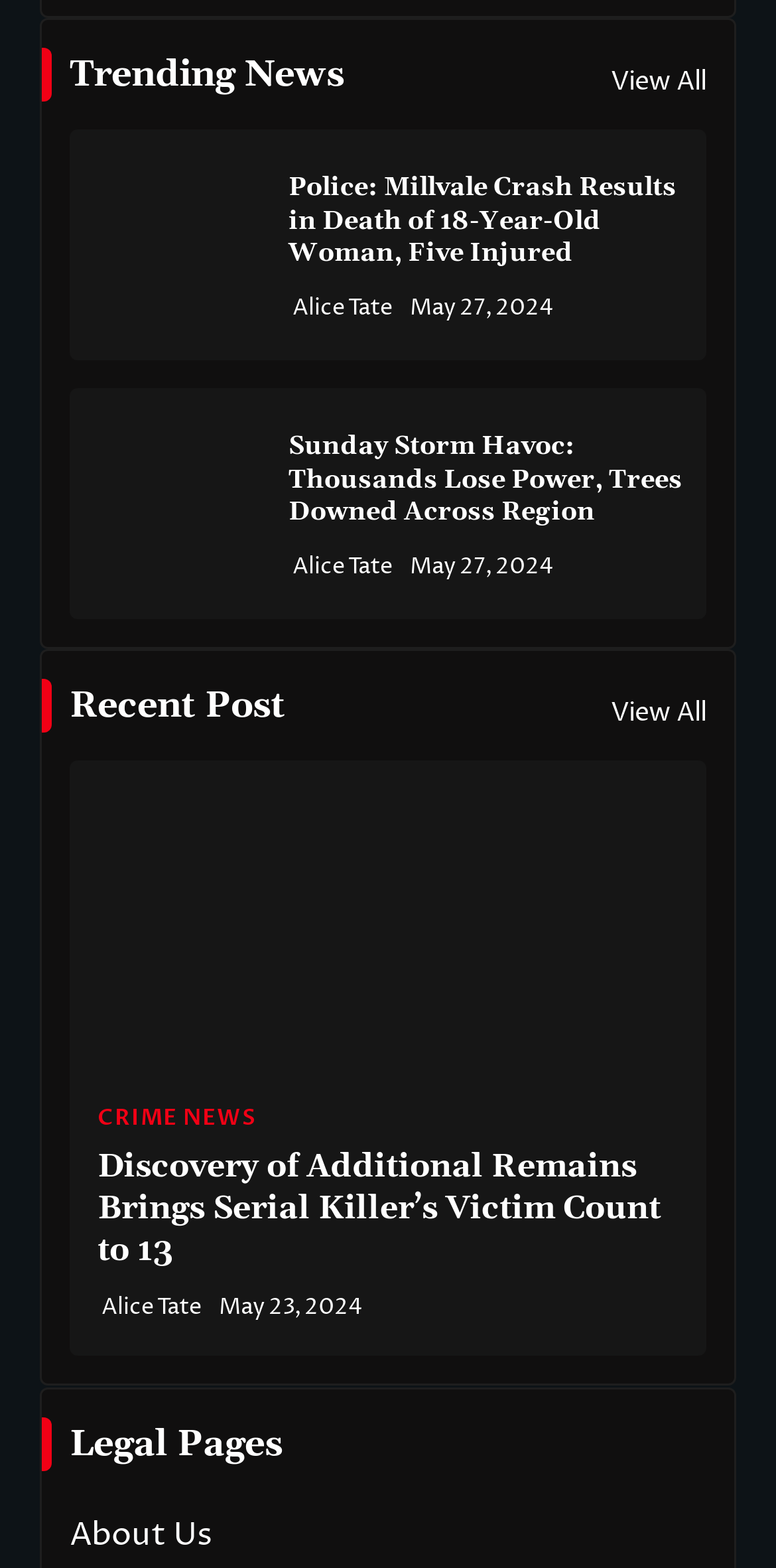What is the date of the news article 'Police Millvale Crash Results in Death of 18-Year-Old Woman, Five Injured'?
Using the visual information from the image, give a one-word or short-phrase answer.

May 27, 2024